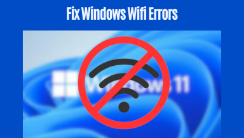Give a meticulous account of what the image depicts.

The image titled "Fix Windows Wifi Errors" features a prominent red circle with a diagonal line cutting through a Wi-Fi signal icon, symbolizing connectivity issues. The background displays the Windows 11 logo, indicating the focus on troubleshooting wireless networking problems within this operating system. The vivid blue backdrop enhances the message, creating a sense of urgency and importance around resolving Wi-Fi errors. This graphic serves as a visual guide for users seeking solutions to common connectivity problems associated with Windows 11.